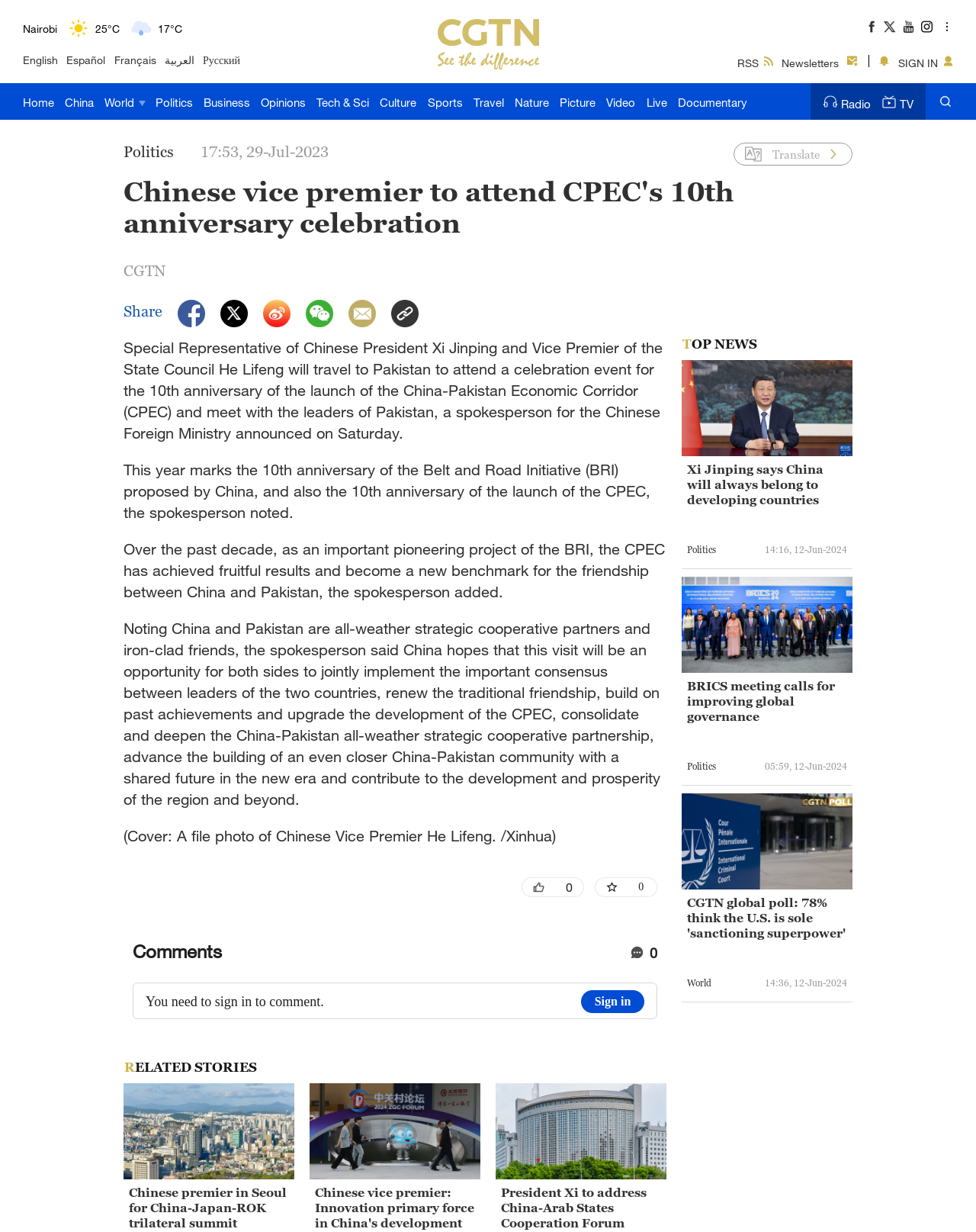Determine the bounding box coordinates of the section I need to click to execute the following instruction: "Read news in China section". Provide the coordinates as four float numbers between 0 and 1, i.e., [left, top, right, bottom].

[0.067, 0.067, 0.096, 0.097]